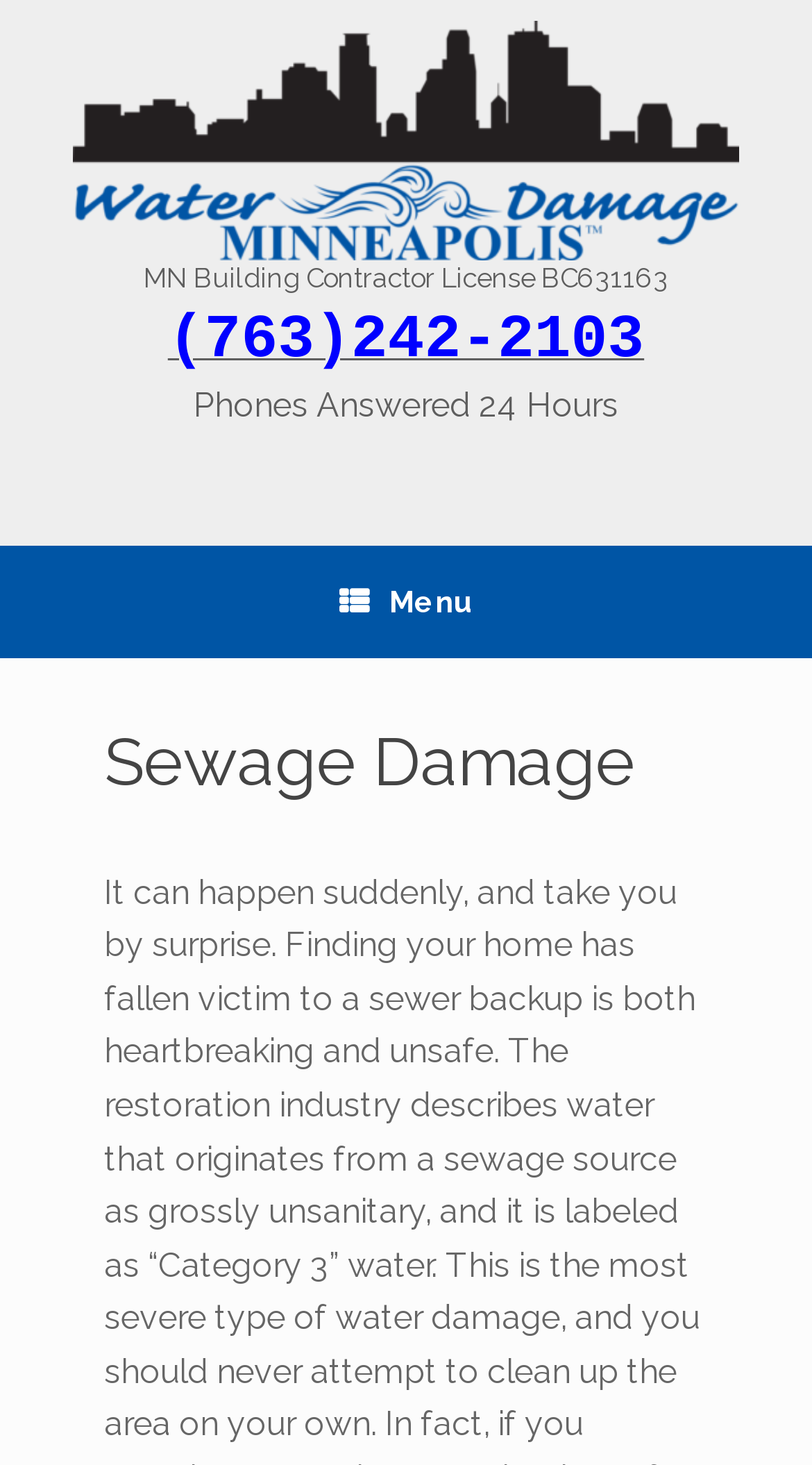What is the menu icon represented by?
Give a detailed response to the question by analyzing the screenshot.

I found the menu icon by looking at the link element with the text ' Menu' which is located at the coordinates [0.367, 0.373, 0.633, 0.45] and is a part of the complementary element.